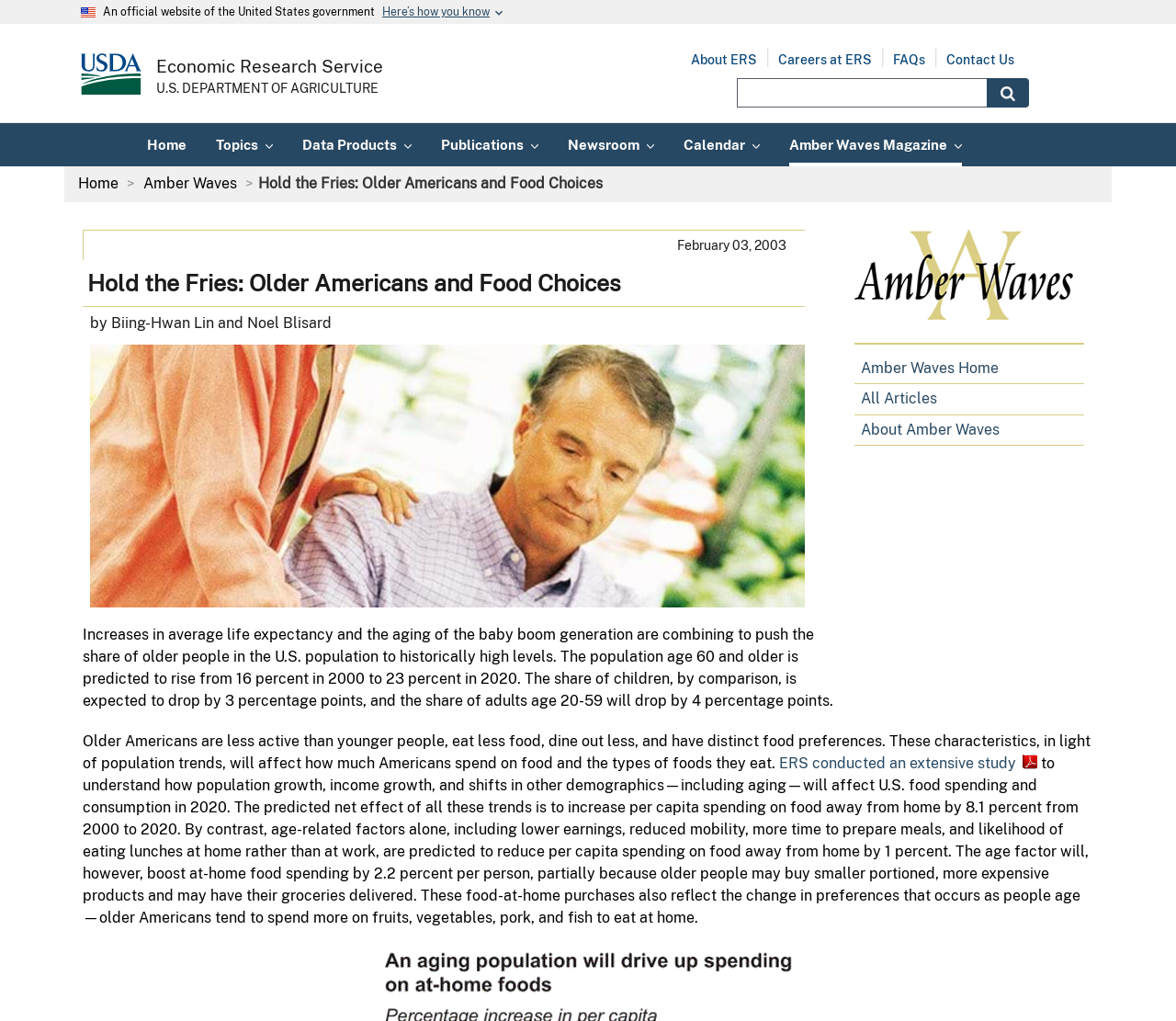Find the bounding box coordinates of the clickable area that will achieve the following instruction: "Contact Us".

[0.805, 0.053, 0.862, 0.065]